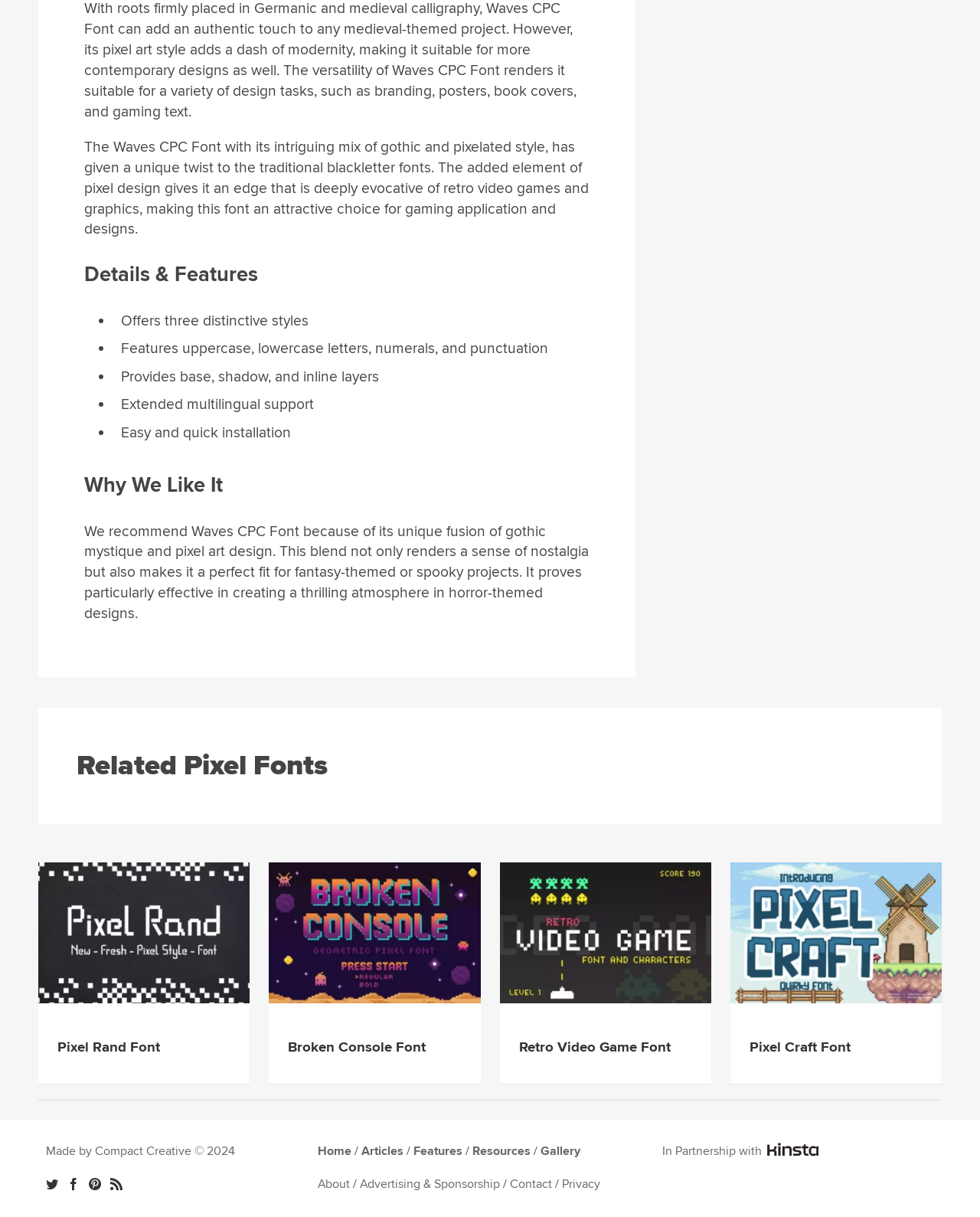Determine the bounding box coordinates of the clickable region to execute the instruction: "View the 'Related Pixel Fonts' section". The coordinates should be four float numbers between 0 and 1, denoted as [left, top, right, bottom].

[0.078, 0.613, 0.625, 0.645]